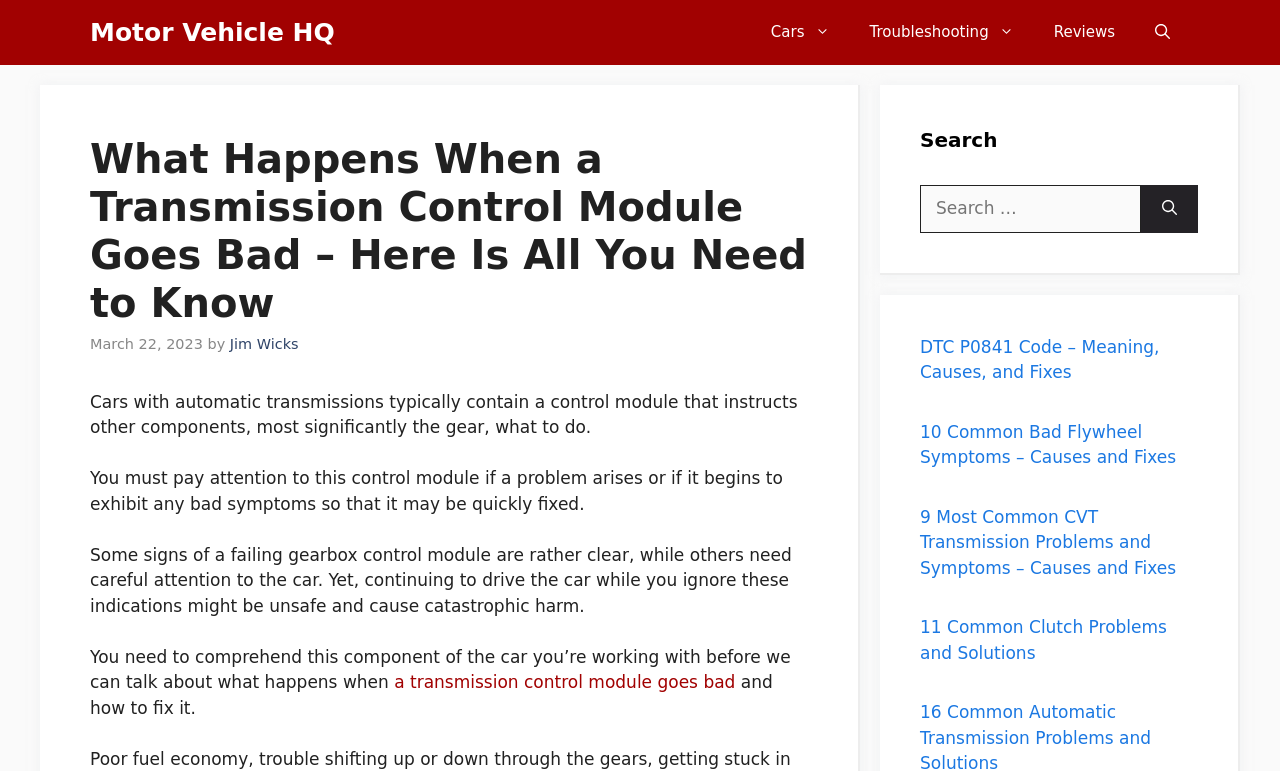Please pinpoint the bounding box coordinates for the region I should click to adhere to this instruction: "Search for something".

[0.719, 0.24, 0.891, 0.302]